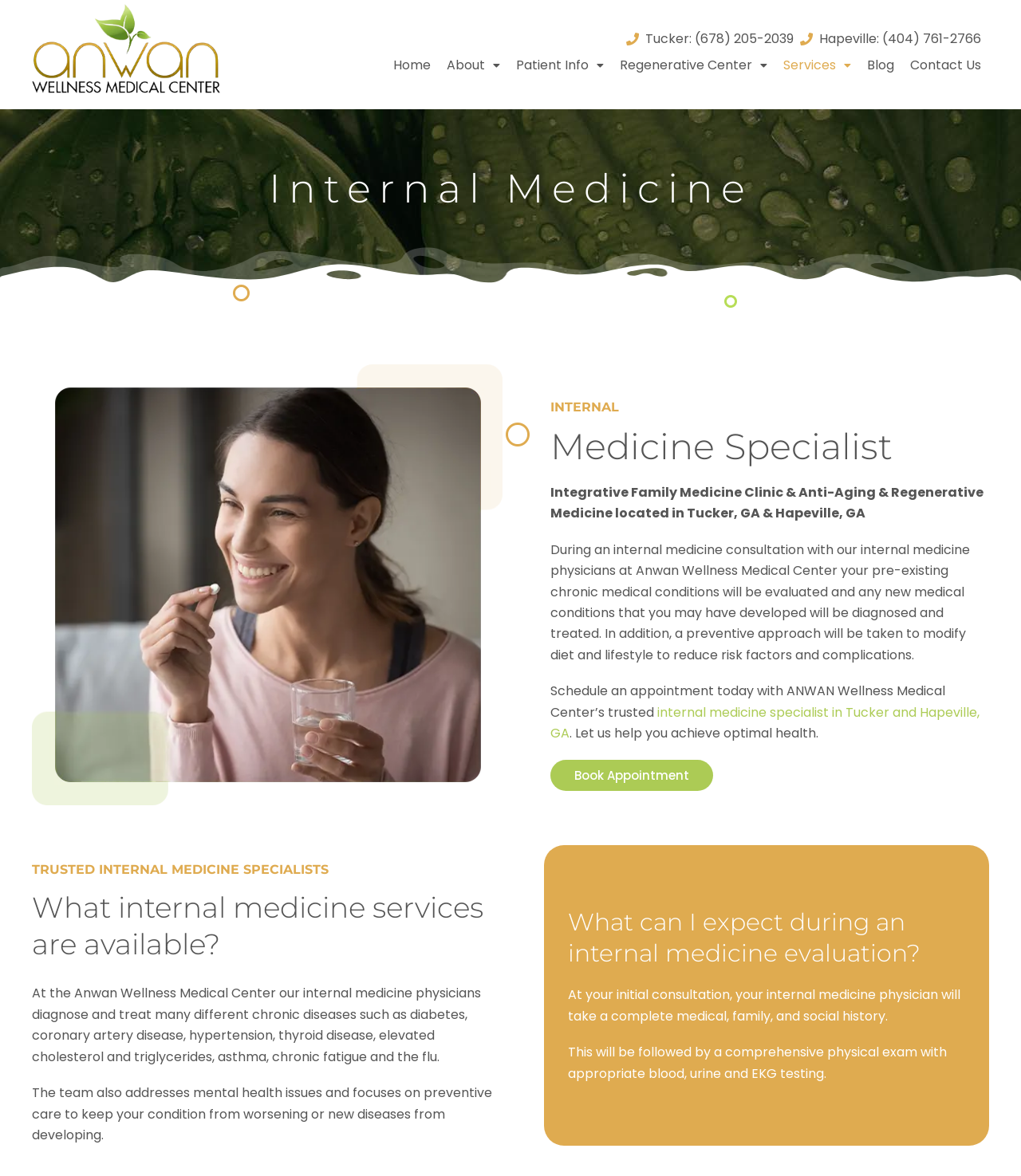What services are provided by the internal medicine physicians? Refer to the image and provide a one-word or short phrase answer.

Diagnosis and treatment of chronic diseases